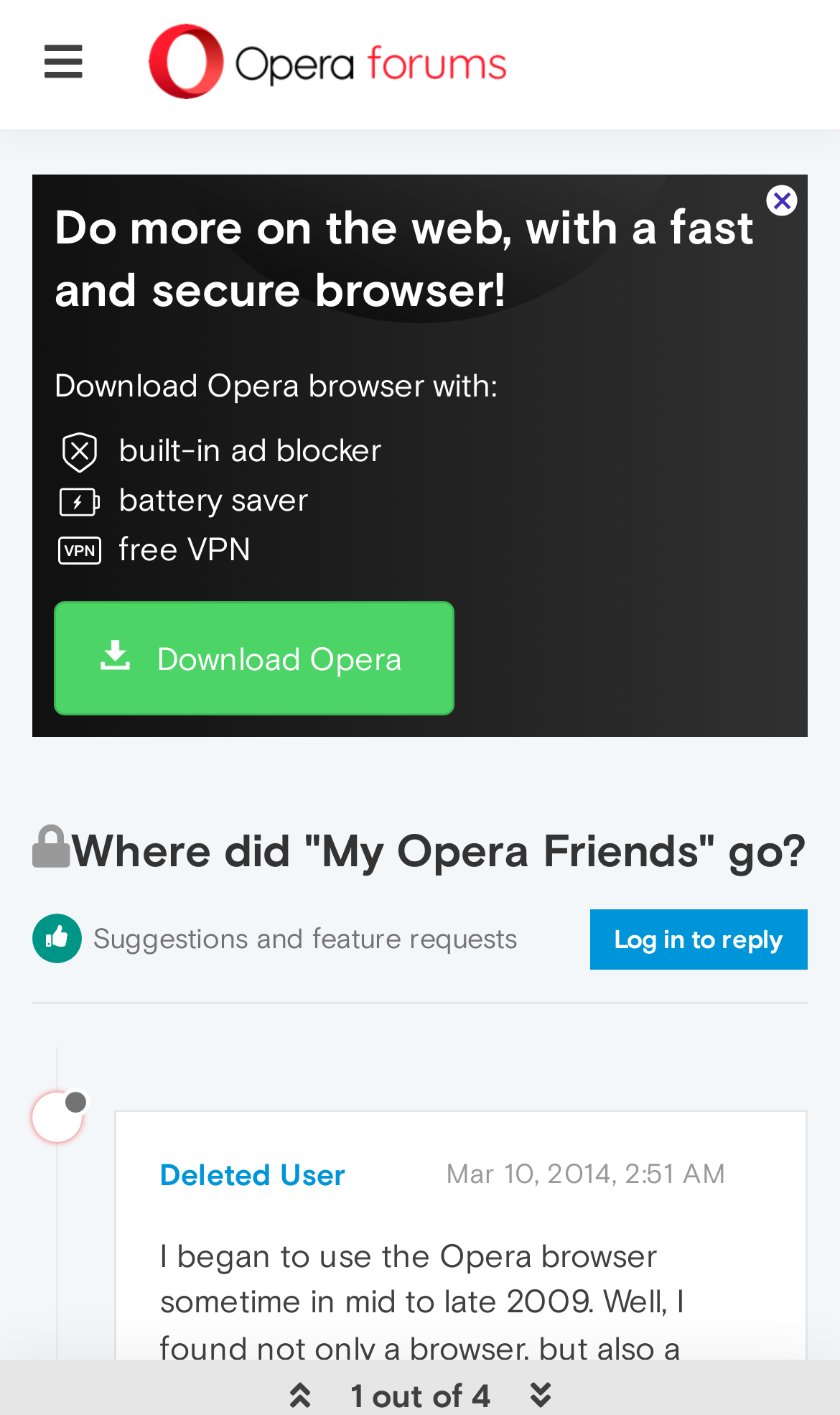Extract the bounding box of the UI element described as: "Mar 10, 2014, 2:51 AM".

[0.531, 0.817, 0.864, 0.84]